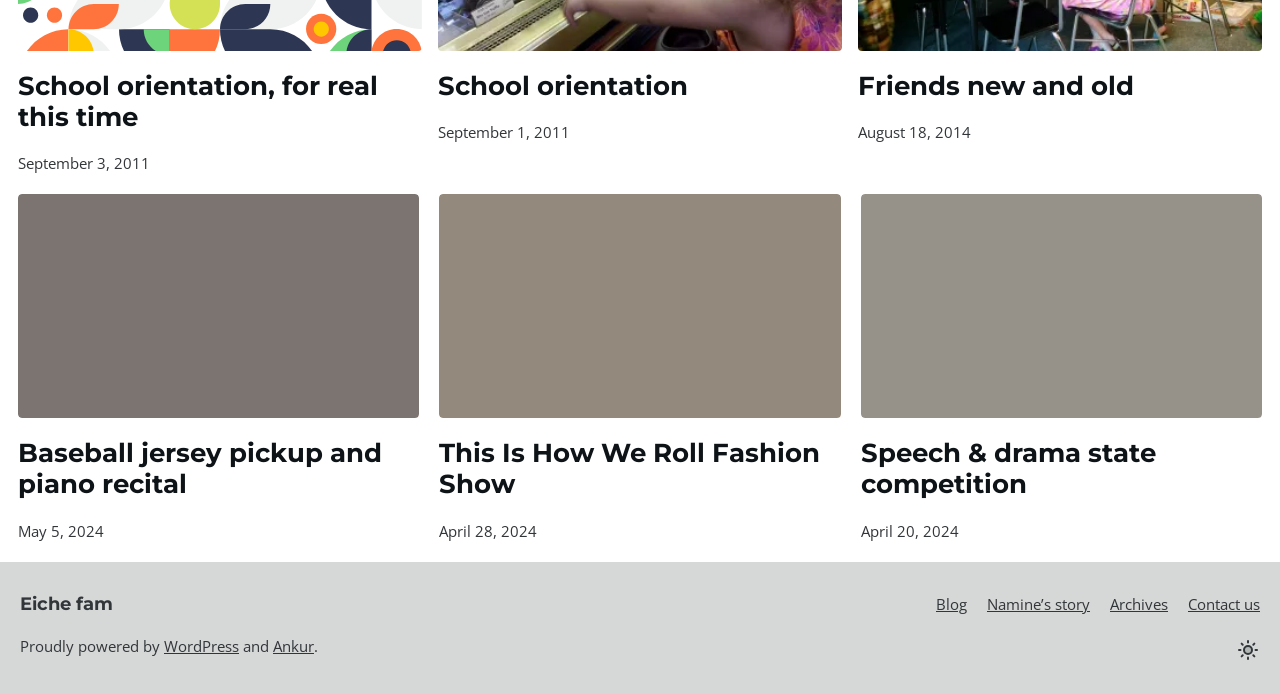Identify the bounding box coordinates of the region I need to click to complete this instruction: "Click on 'Baseball jersey pickup and piano recital'".

[0.014, 0.28, 0.328, 0.603]